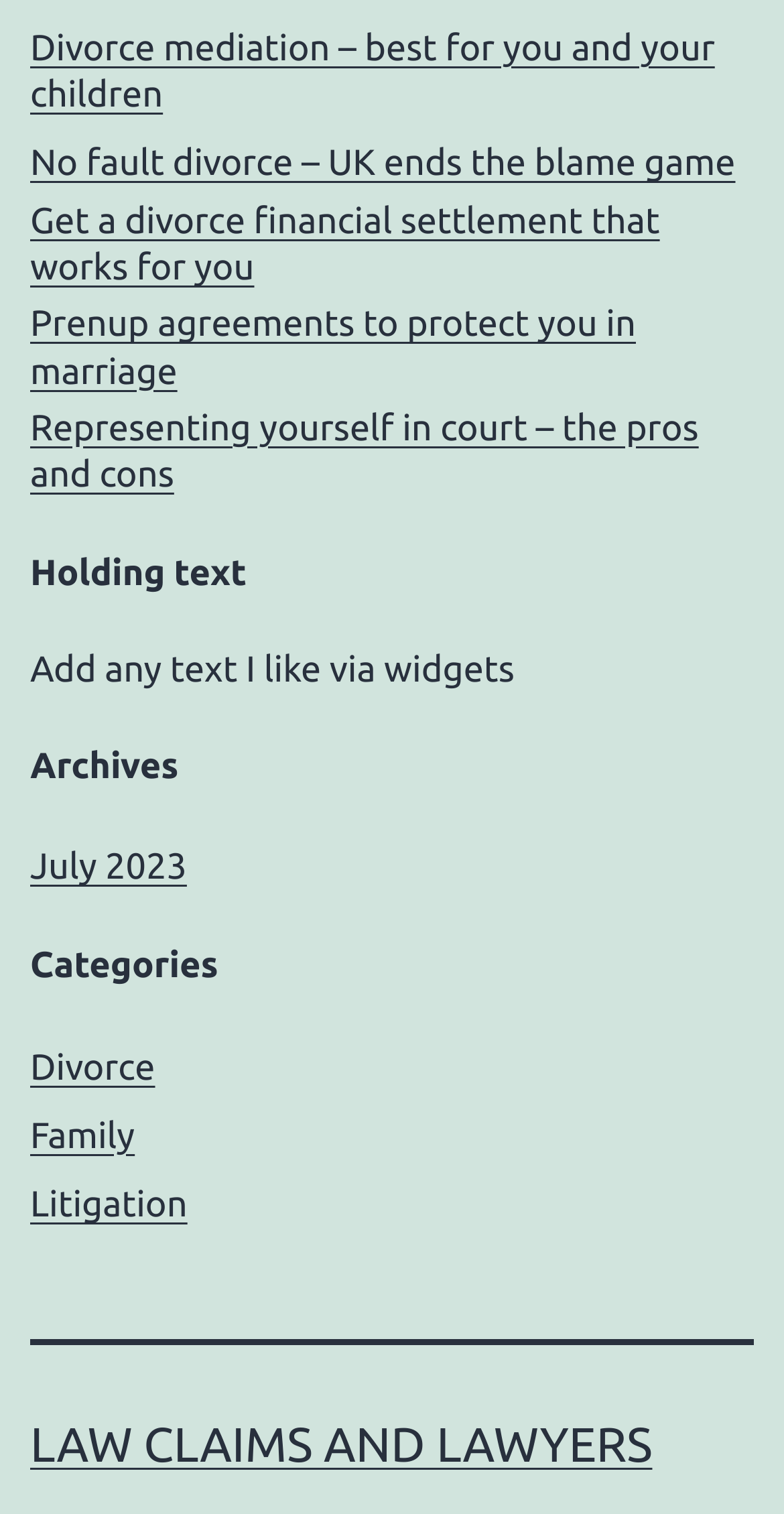Respond to the question below with a single word or phrase:
What is the most recent archive listed?

July 2023